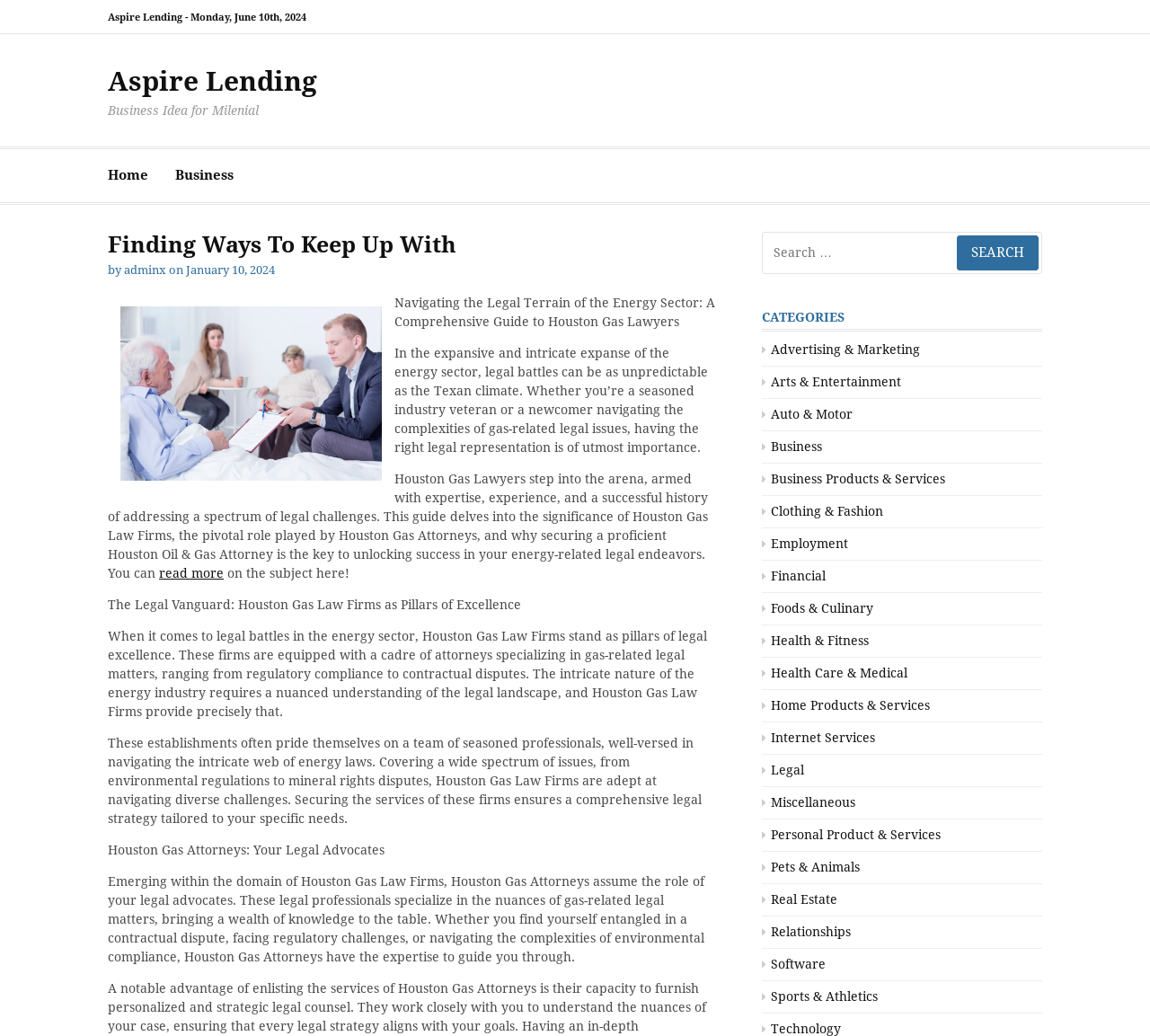What is the date of the article?
From the image, respond using a single word or phrase.

January 10, 2024